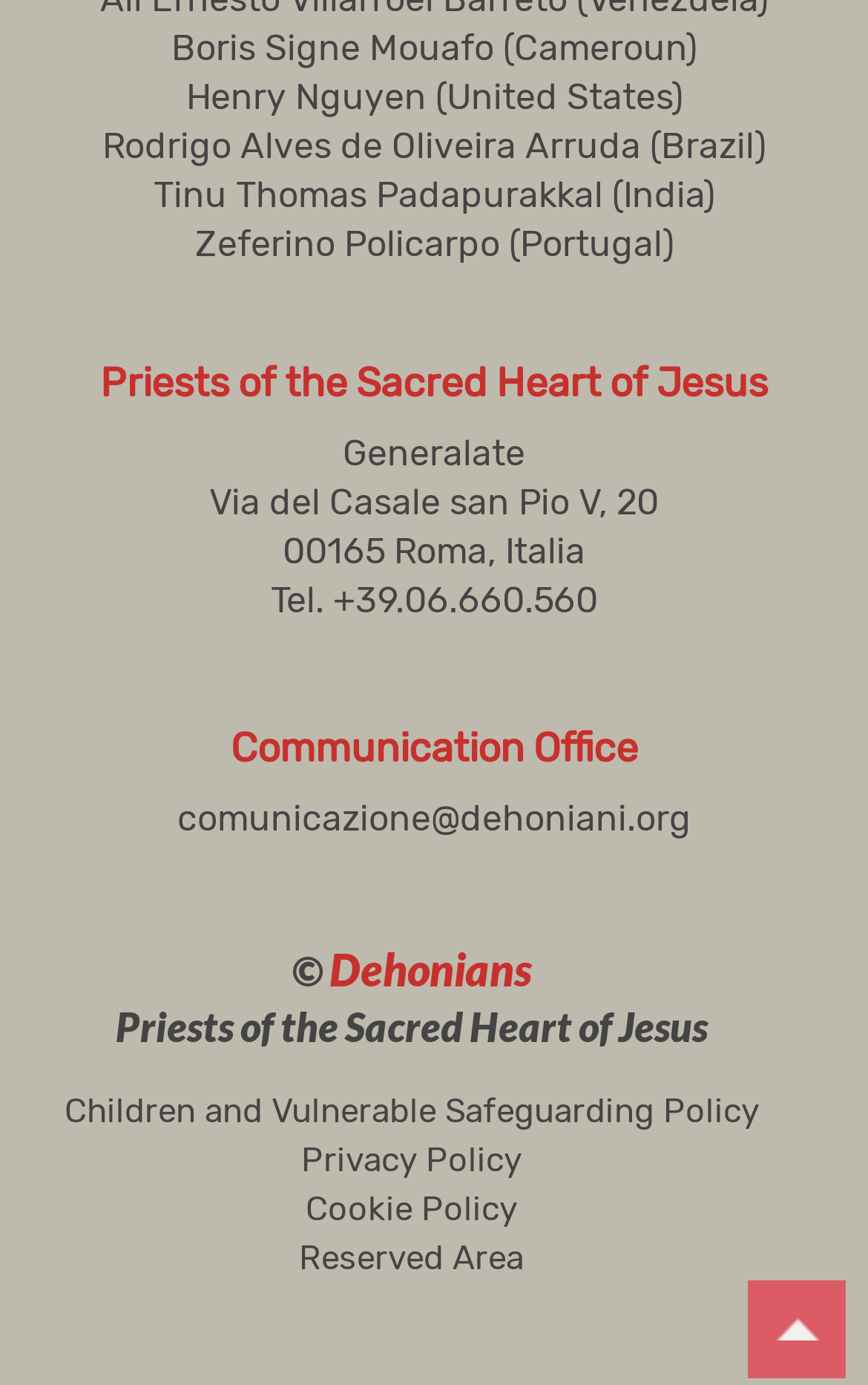Please mark the bounding box coordinates of the area that should be clicked to carry out the instruction: "Contact the Communication Office".

[0.204, 0.575, 0.796, 0.606]